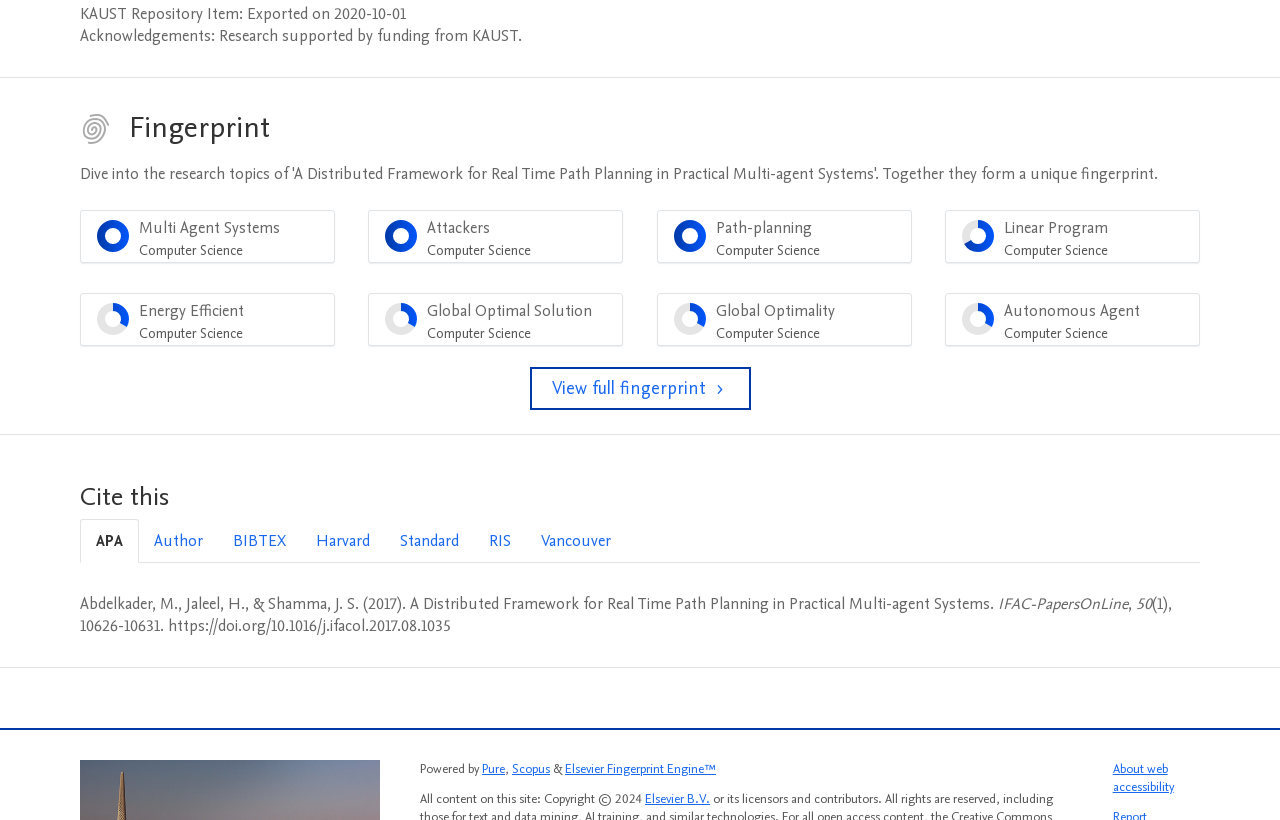Please answer the following question using a single word or phrase: 
What is the DOI of the cited paper?

https://doi.org/10.1016/j.ifacol.2017.08.1035